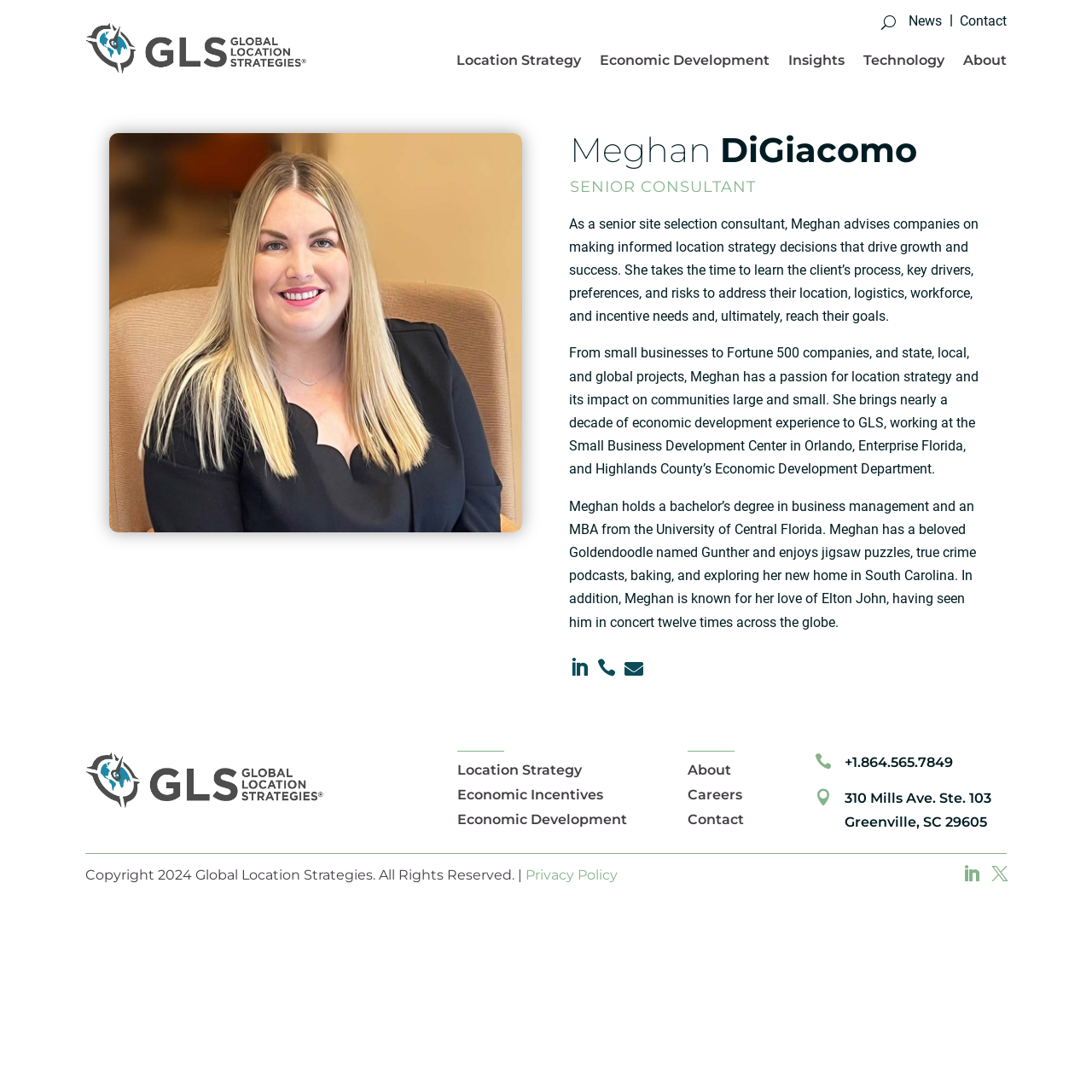Refer to the screenshot and answer the following question in detail:
What is Meghan DiGiacomo's job title?

I found this answer by looking at the article section of the webpage, where Meghan DiGiacomo's profile is described. Specifically, I found the StaticText element with the text 'SENIOR CONSULTANT' which is located below her name.